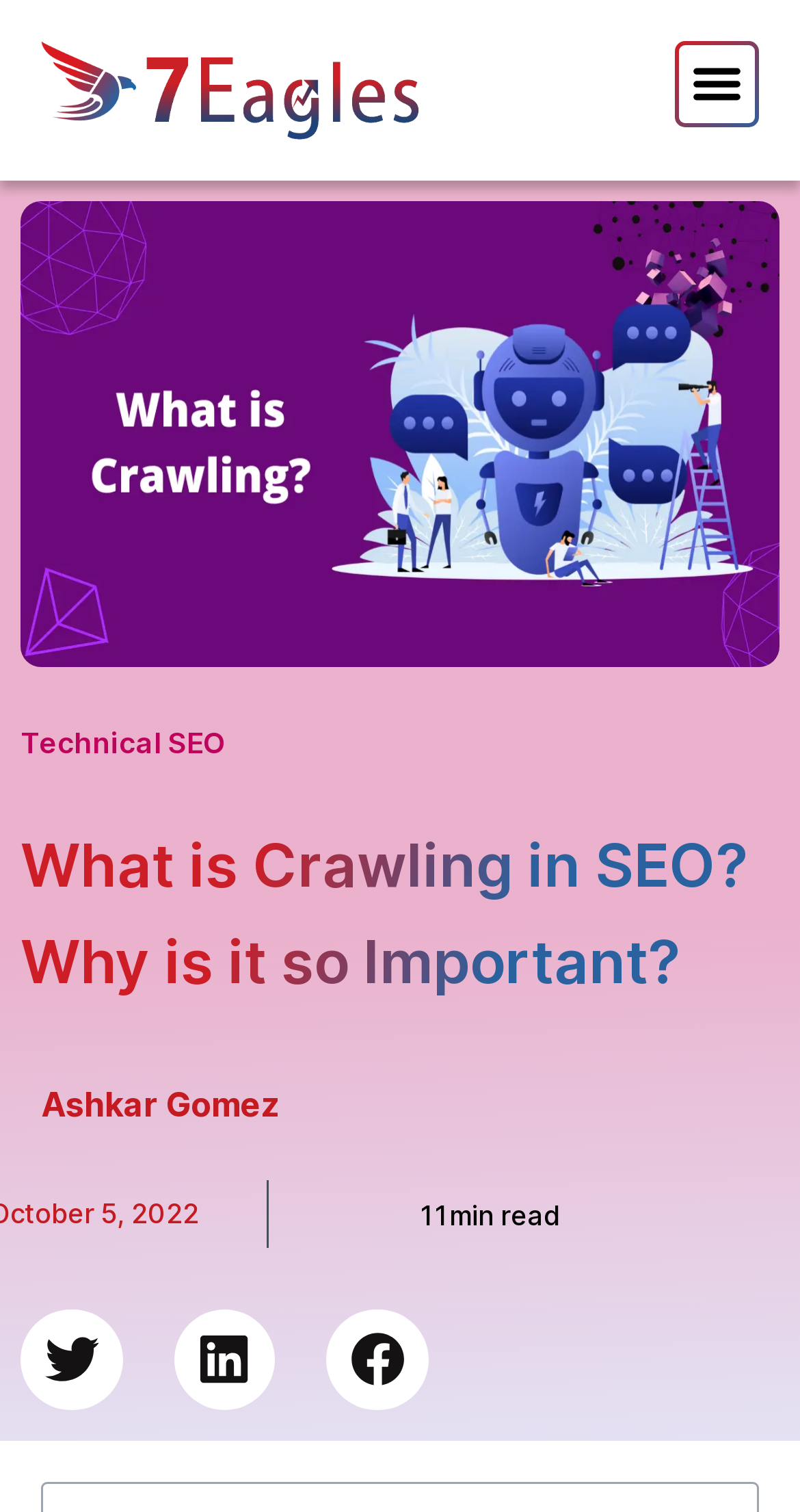Answer briefly with one word or phrase:
What is the related topic mentioned in the webpage?

Technical SEO